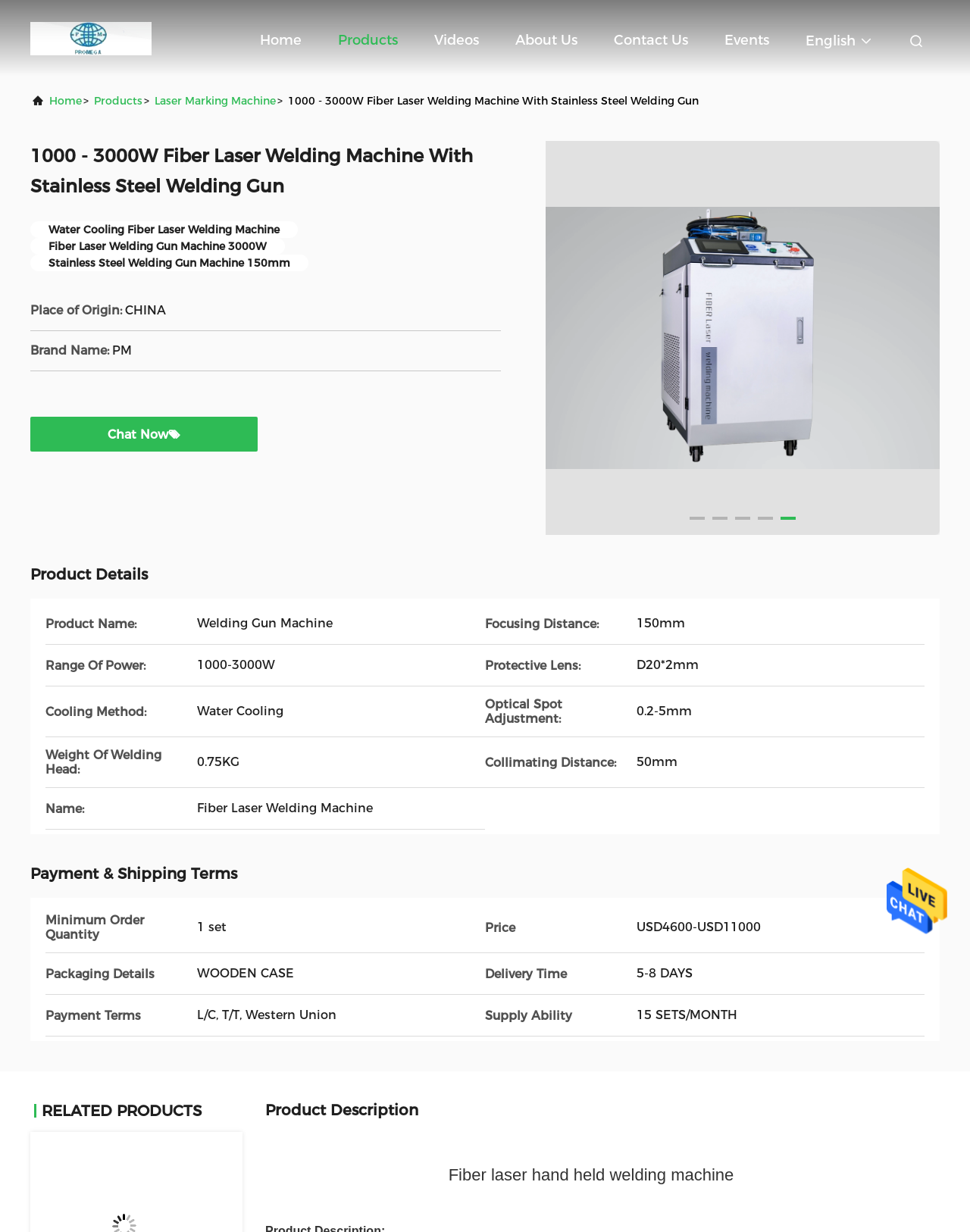What is the delivery time?
Please provide a comprehensive answer to the question based on the webpage screenshot.

I found the delivery time by looking at the static text 'Delivery Time' which is followed by '5-8 DAYS'.